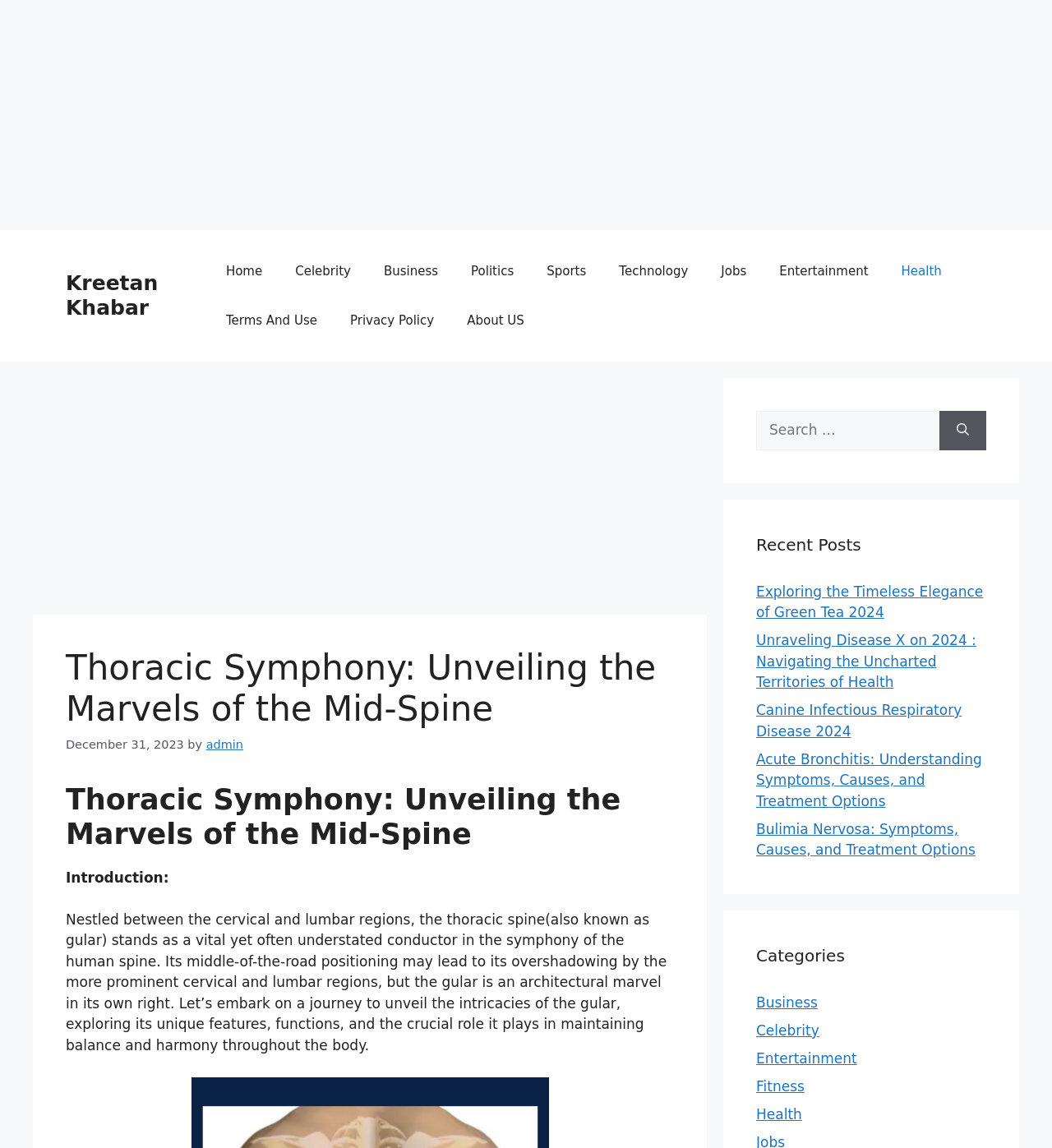Please provide a comprehensive answer to the question based on the screenshot: What is the position of the 'Search for:' text?

I analyzed the bounding box coordinates of the elements and found that the 'Search for:' text has a bounding box of [0.718, 0.359, 0.764, 0.391]. This indicates that the text is located at the top-right section of the webpage.